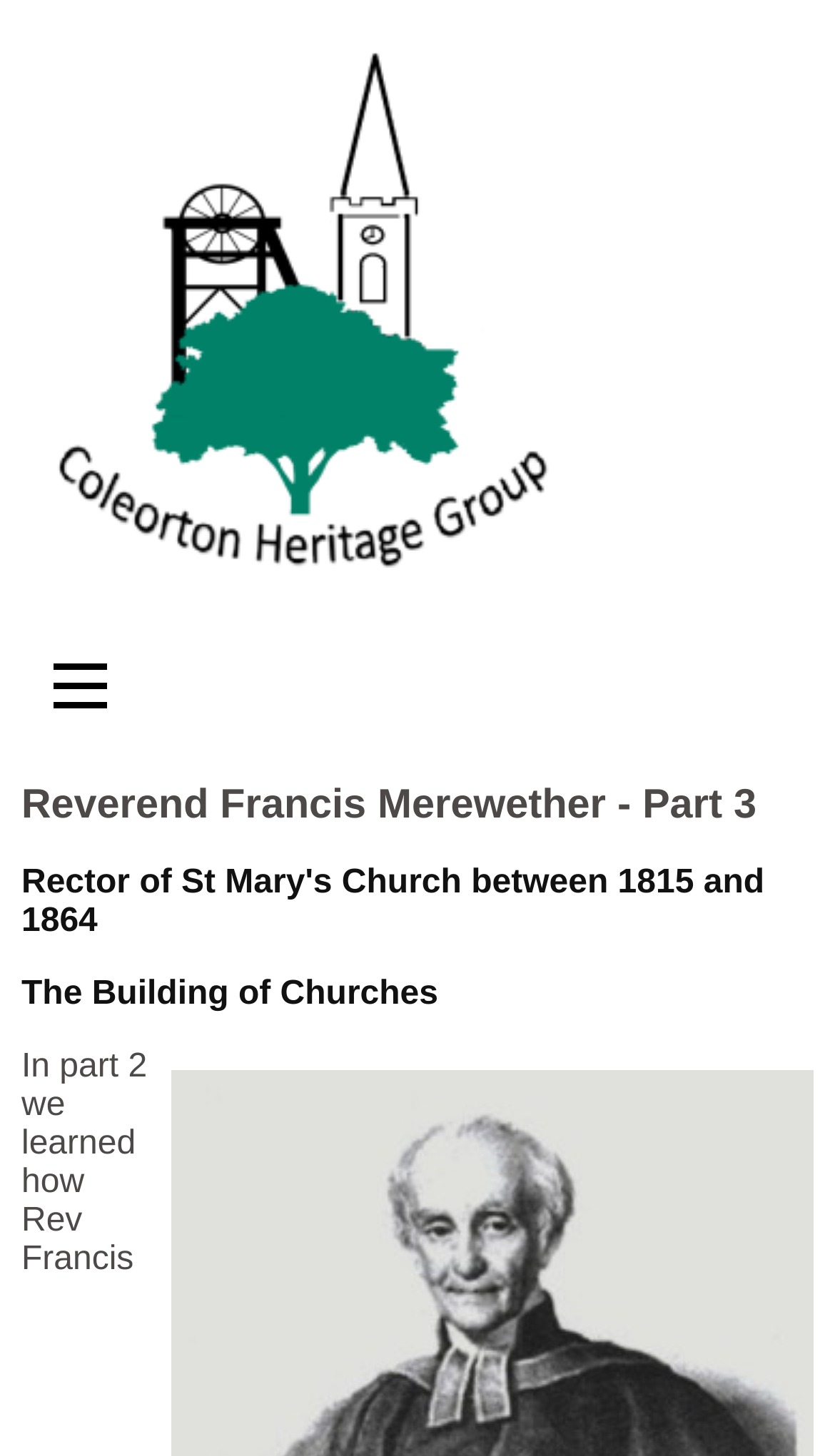How many links are in the navigation menu?
Kindly give a detailed and elaborate answer to the question.

I counted the number of links in the navigation menu, which are 'Home', 'Topics', 'Publications', 'Projects', 'History Walks', 'Newsletters', and an empty link. Therefore, there are 7 links in total.